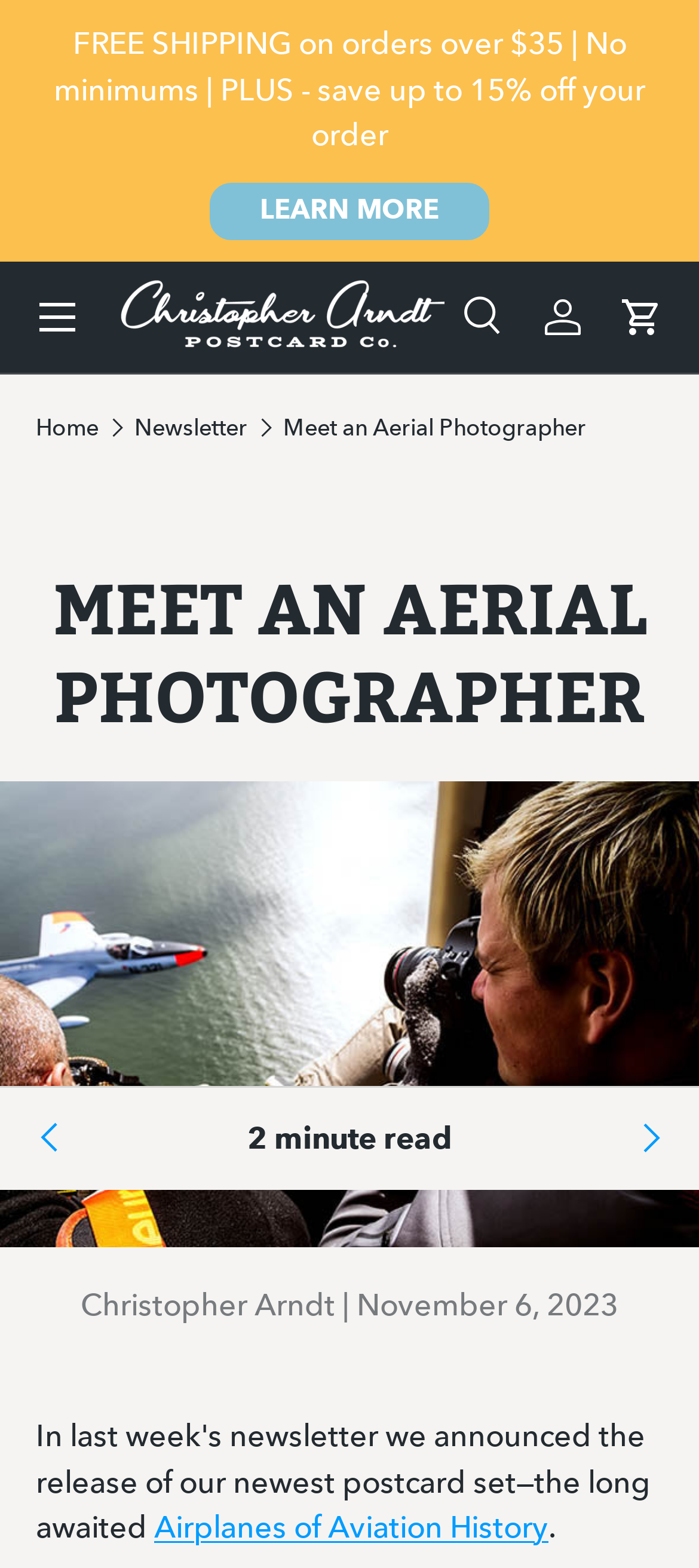Identify the bounding box coordinates necessary to click and complete the given instruction: "Read about Airplanes of Aviation History".

[0.221, 0.962, 0.785, 0.986]